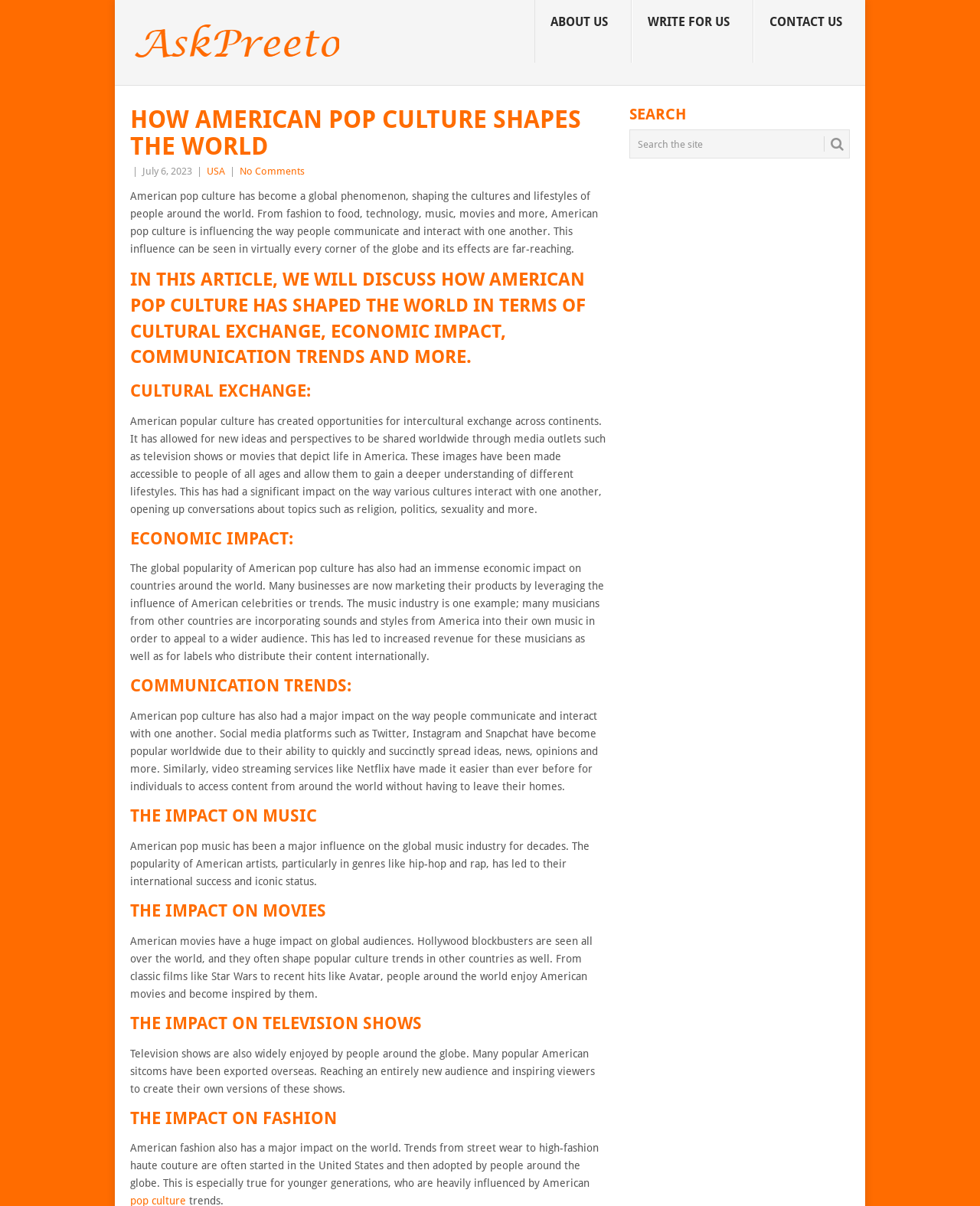What is the main heading of this webpage? Please extract and provide it.

HOW AMERICAN POP CULTURE SHAPES THE WORLD 